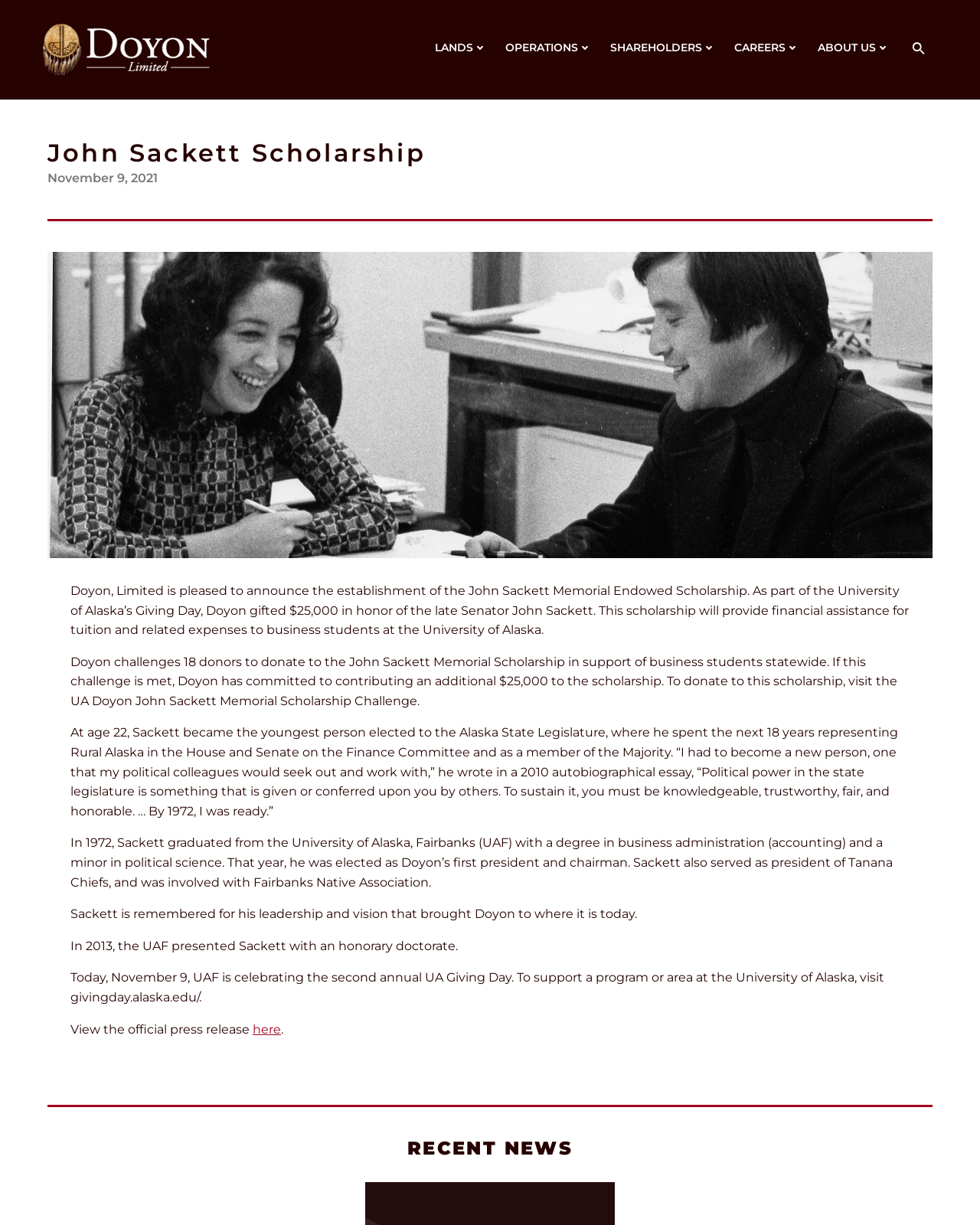Kindly determine the bounding box coordinates of the area that needs to be clicked to fulfill this instruction: "read about John Sackett Scholarship".

[0.048, 0.112, 0.952, 0.138]